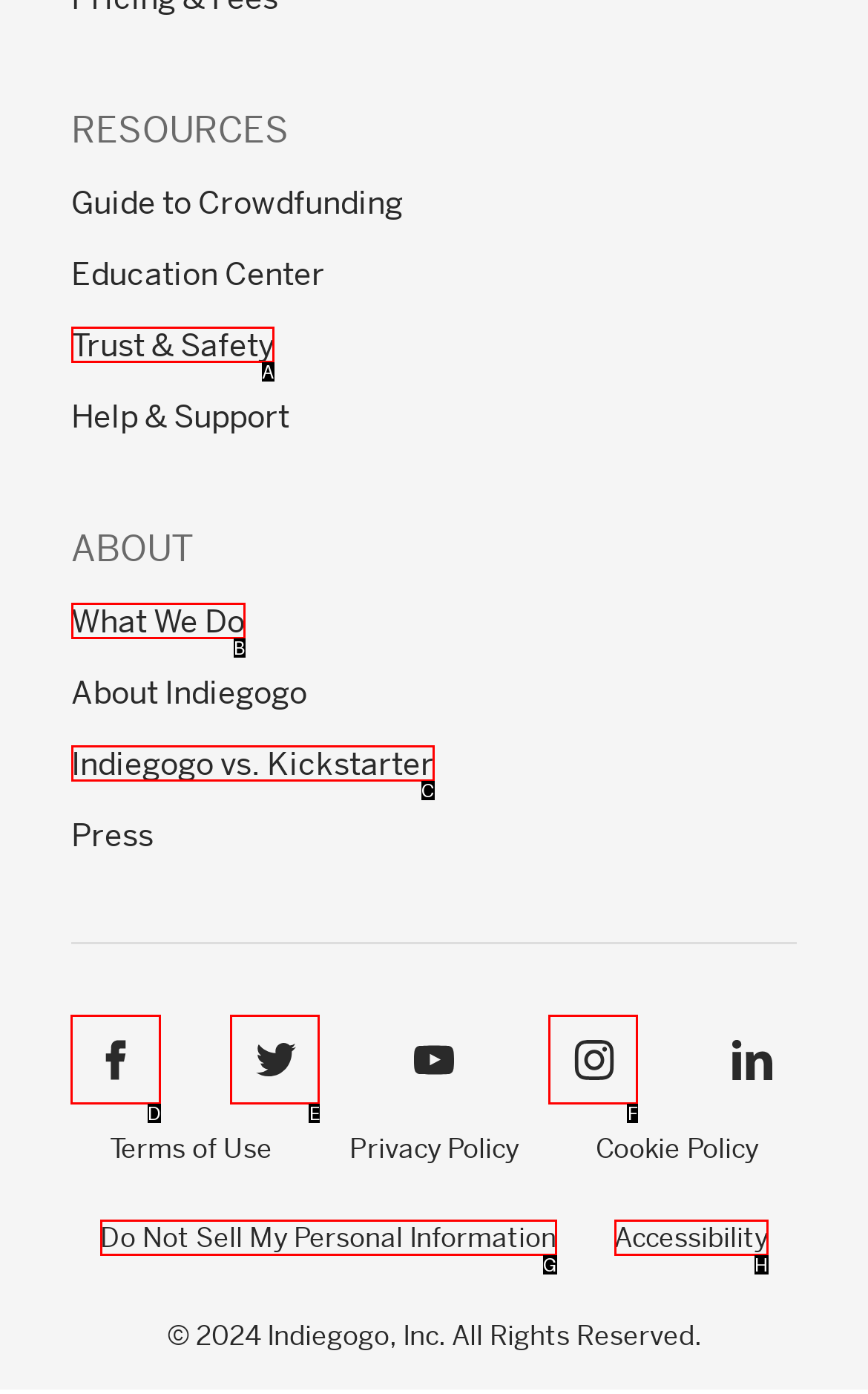Select the appropriate HTML element that needs to be clicked to finish the task: Follow Indiegogo on Facebook
Reply with the letter of the chosen option.

D